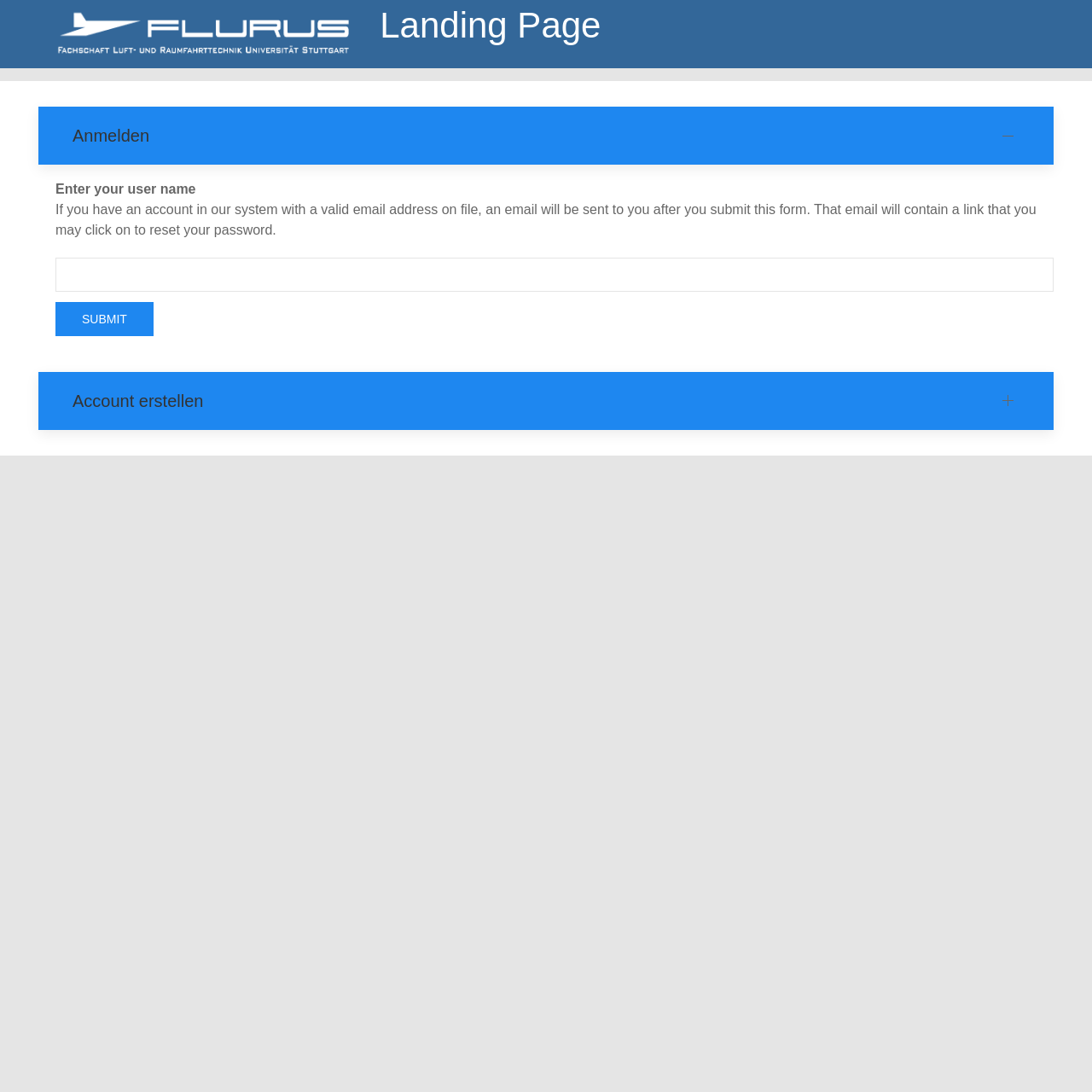What is the logo of the website?
Look at the webpage screenshot and answer the question with a detailed explanation.

The logo of the website is the 'Flurus Logo' image, which is located at the top of the page.